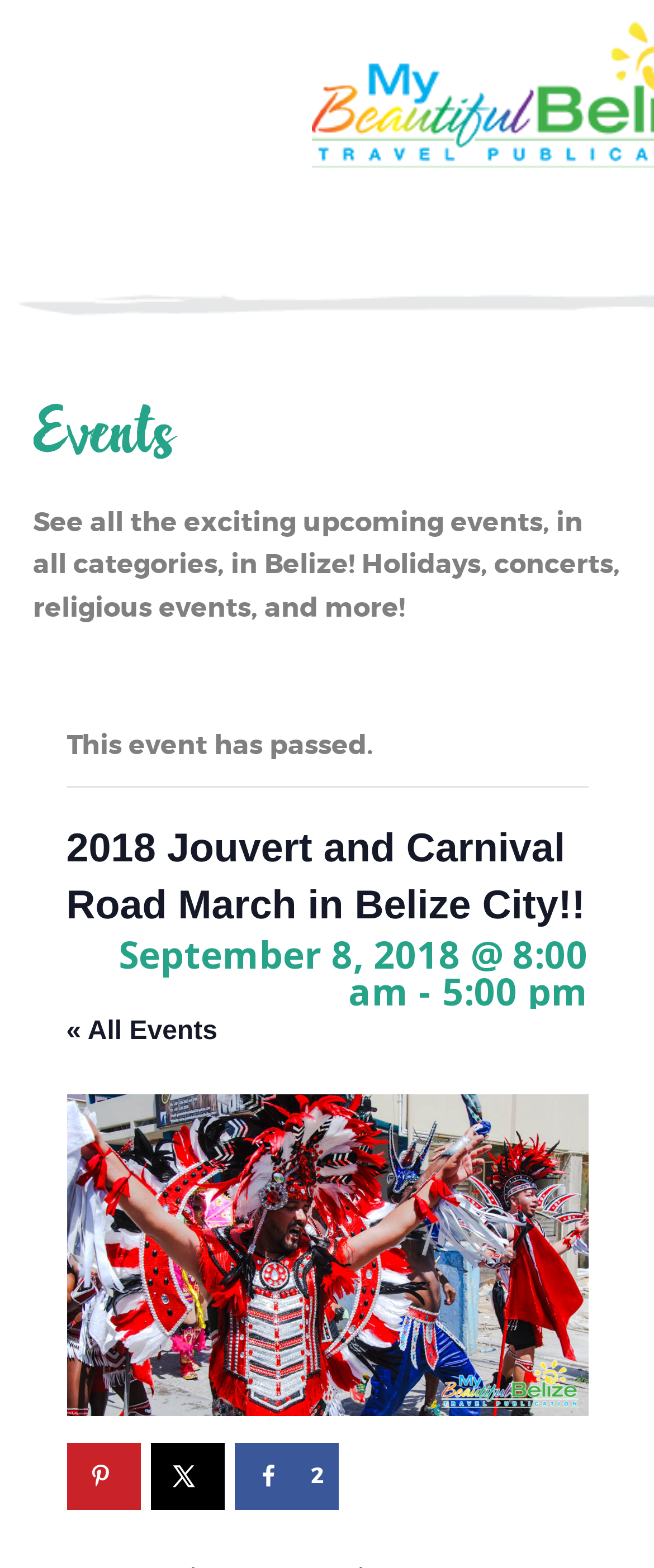What is the date of the Jouvert event?
Respond to the question with a single word or phrase according to the image.

September 8, 2018